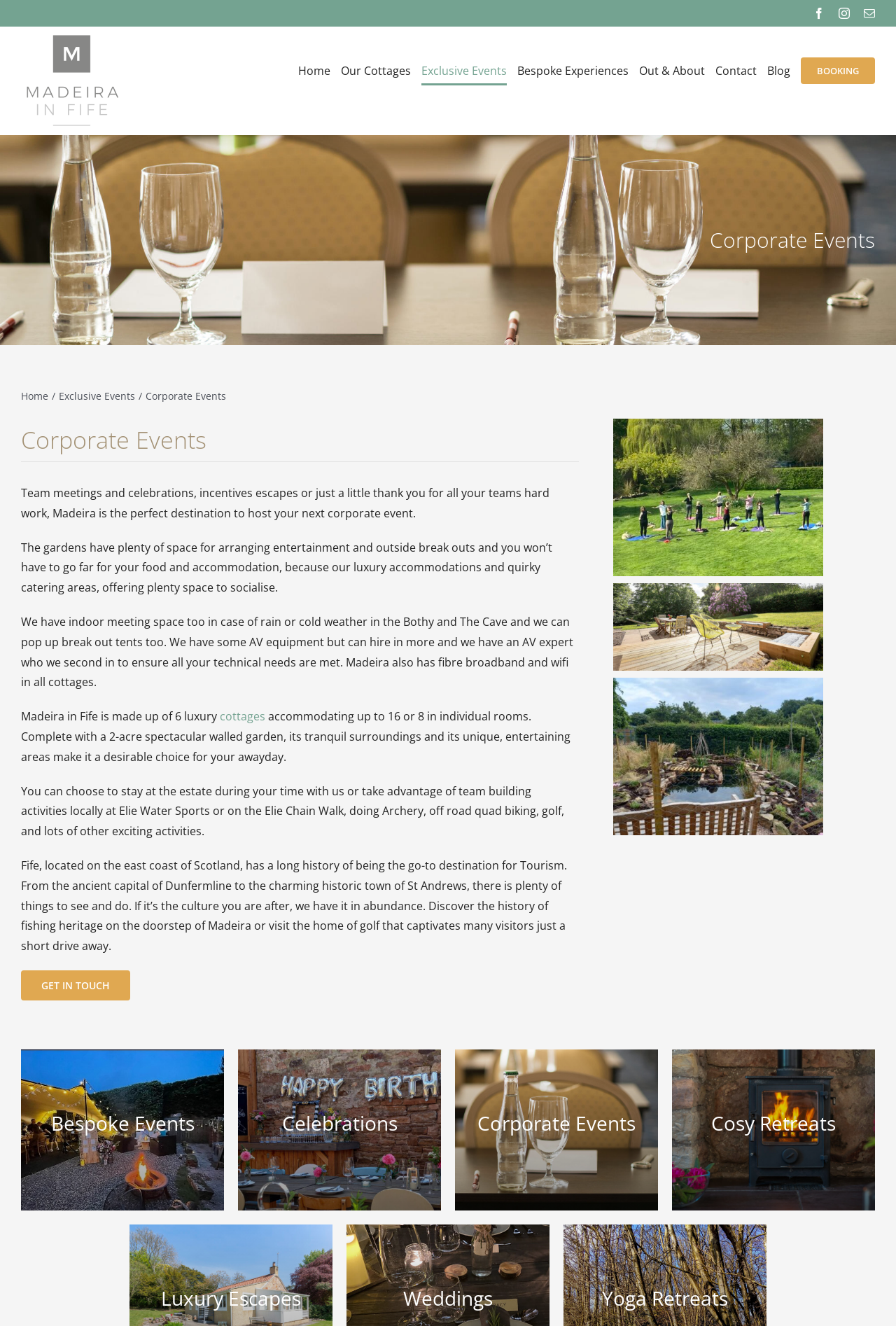Craft a detailed narrative of the webpage's structure and content.

This webpage is about corporate events at Madeira in Fife, a luxury destination in Scotland. At the top right corner, there are three social media links: Facebook, Instagram, and Email. On the top left, there is a logo of Madeira in Fife, which is also a link. Below the logo, there is a main navigation menu with links to Home, Our Cottages, Exclusive Events, Bespoke Experiences, Out & About, Contact, Blog, and BOOKING.

The page title bar is located at the top of the page, spanning the entire width. It contains a heading that reads "Corporate Events" and a breadcrumb navigation menu that shows the current page's location within the website.

The main content of the page is divided into several sections. The first section has a heading that reads "Corporate Events" and a paragraph of text that describes the benefits of hosting corporate events at Madeira in Fife. Below this, there are three images: one of a garden, one of tables and chairs on a decking, and one of a luxury cottage.

The next section has several paragraphs of text that describe the facilities and activities available at Madeira in Fife, including indoor meeting spaces, outdoor breakouts, and team-building activities. There is also a link to "cottages" and a call-to-action button that reads "GET IN TOUCH".

At the bottom of the page, there are five links to different types of events: Bespoke Events, Celebrations, Corporate Events, Cosy Retreats, and Luxury Escapes. Below these links, there are four more links to specific types of events: Weddings, Yoga Retreats, and two others.

Finally, at the very bottom of the page, there is a "Go to Top" link that allows users to quickly return to the top of the page.